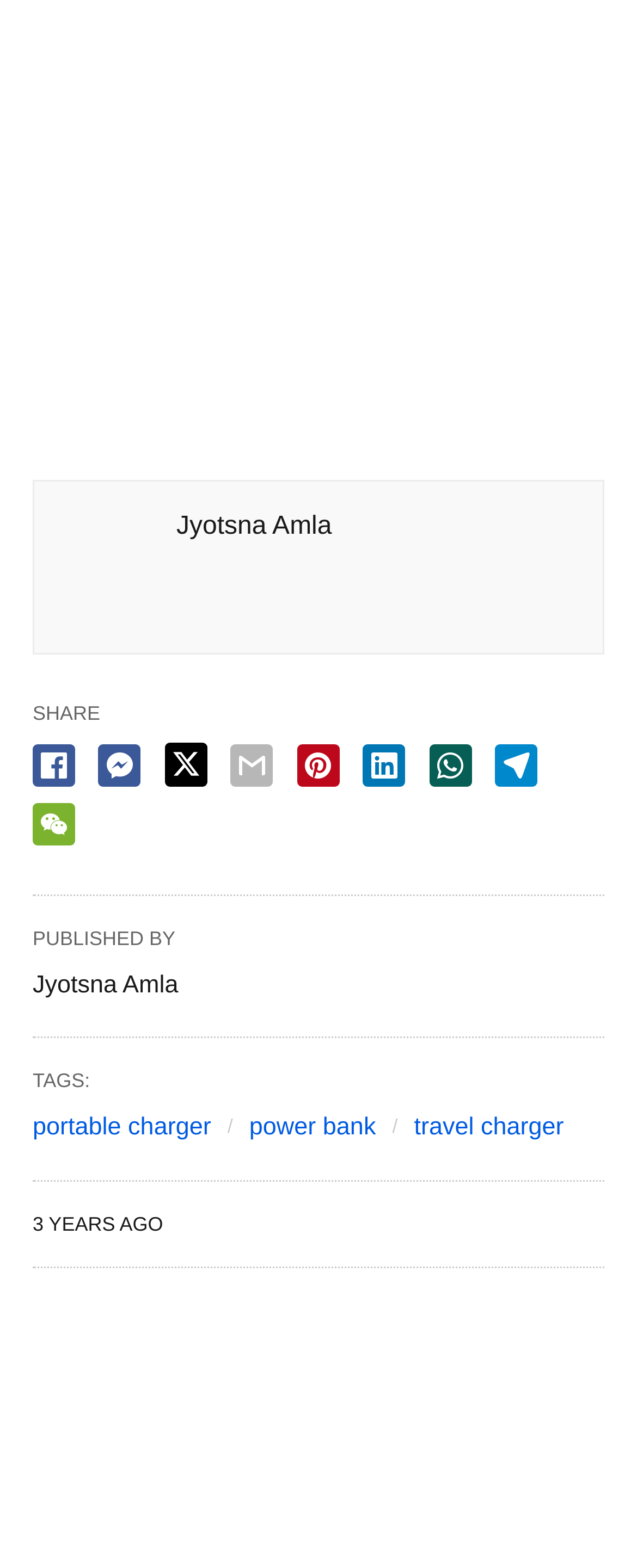Identify the bounding box coordinates of the region that needs to be clicked to carry out this instruction: "View travel charger". Provide these coordinates as four float numbers ranging from 0 to 1, i.e., [left, top, right, bottom].

[0.65, 0.71, 0.885, 0.728]